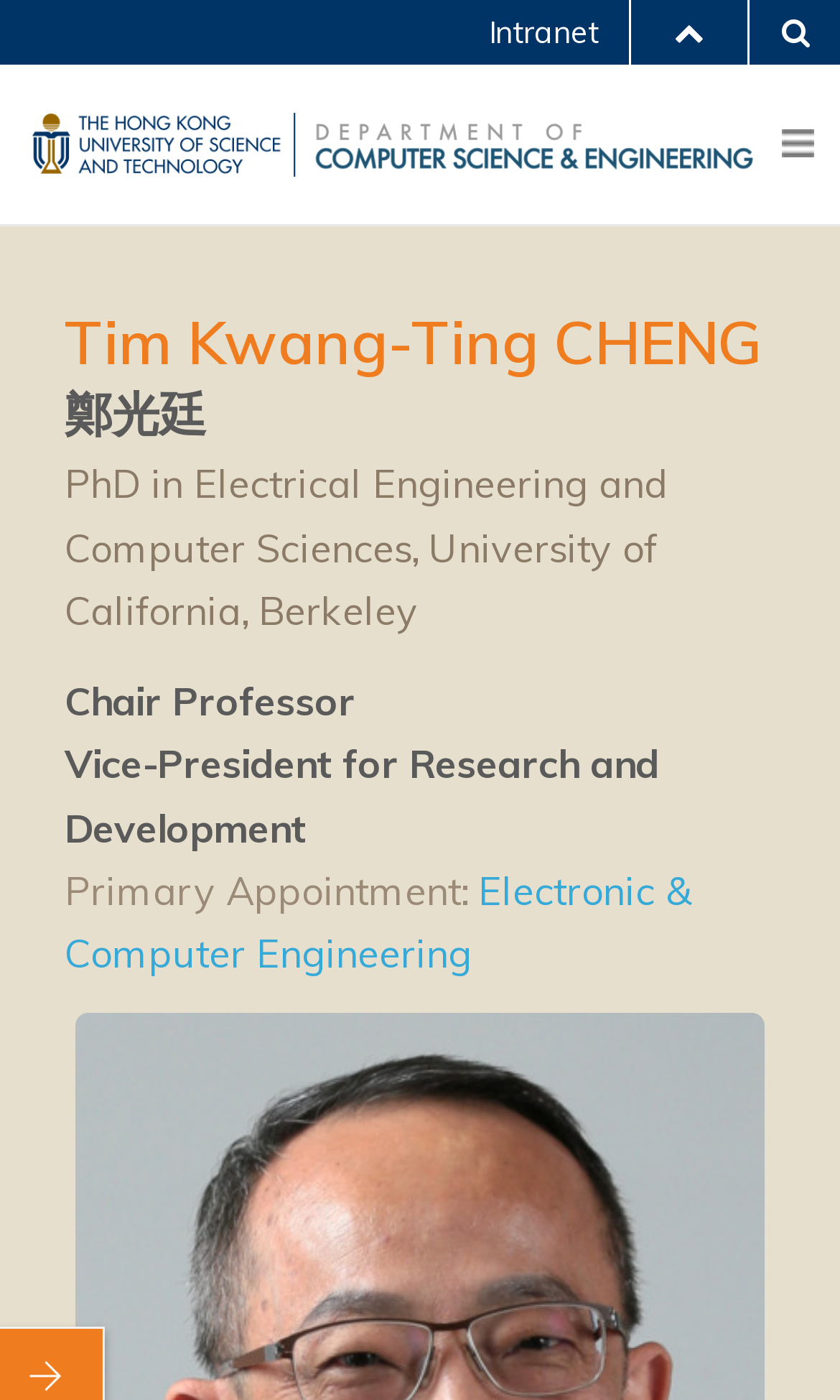What is the logo image?
Give a single word or phrase as your answer by examining the image.

HKUST & CSE Logo